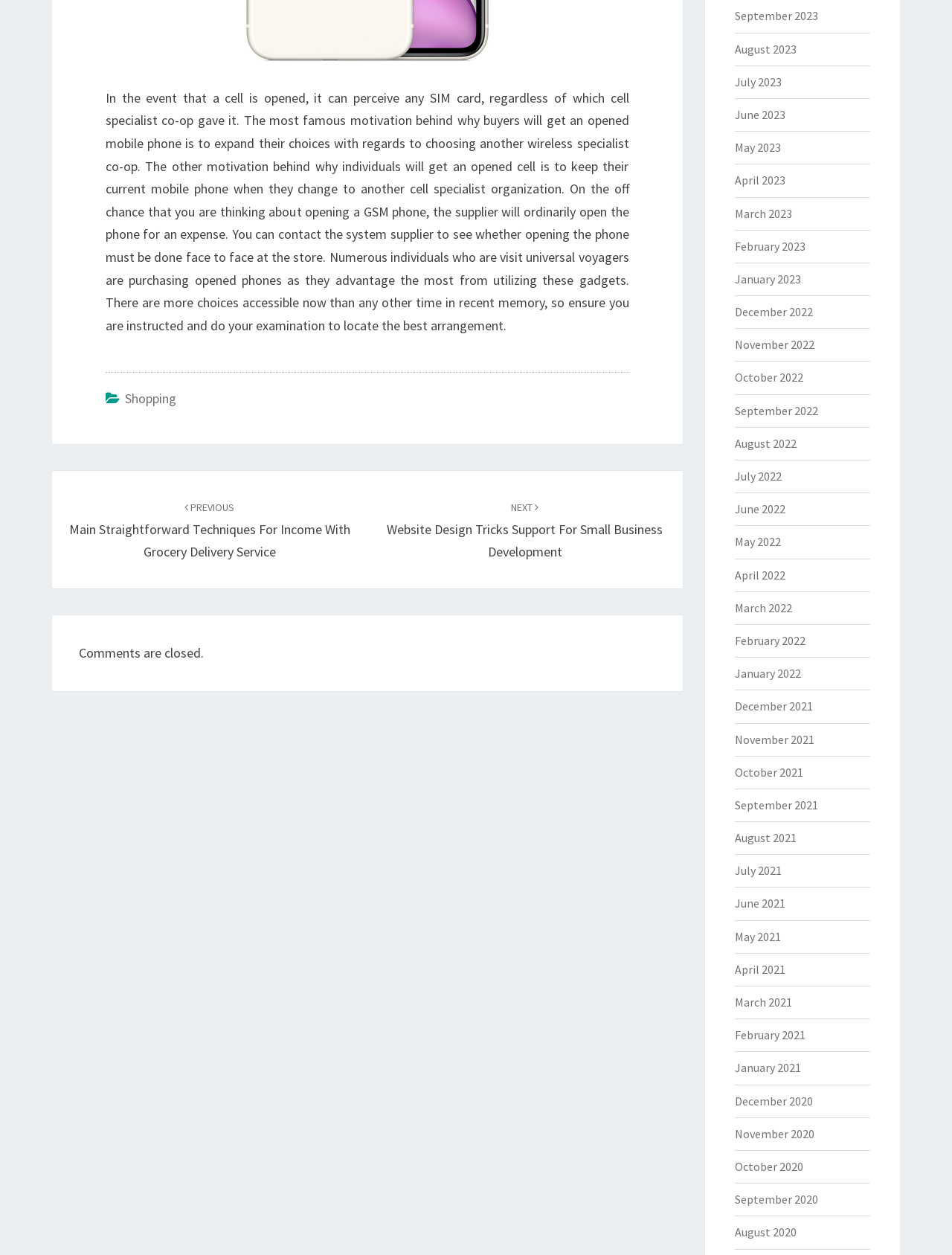Please reply to the following question with a single word or a short phrase:
How many links are there in the footer section?

1